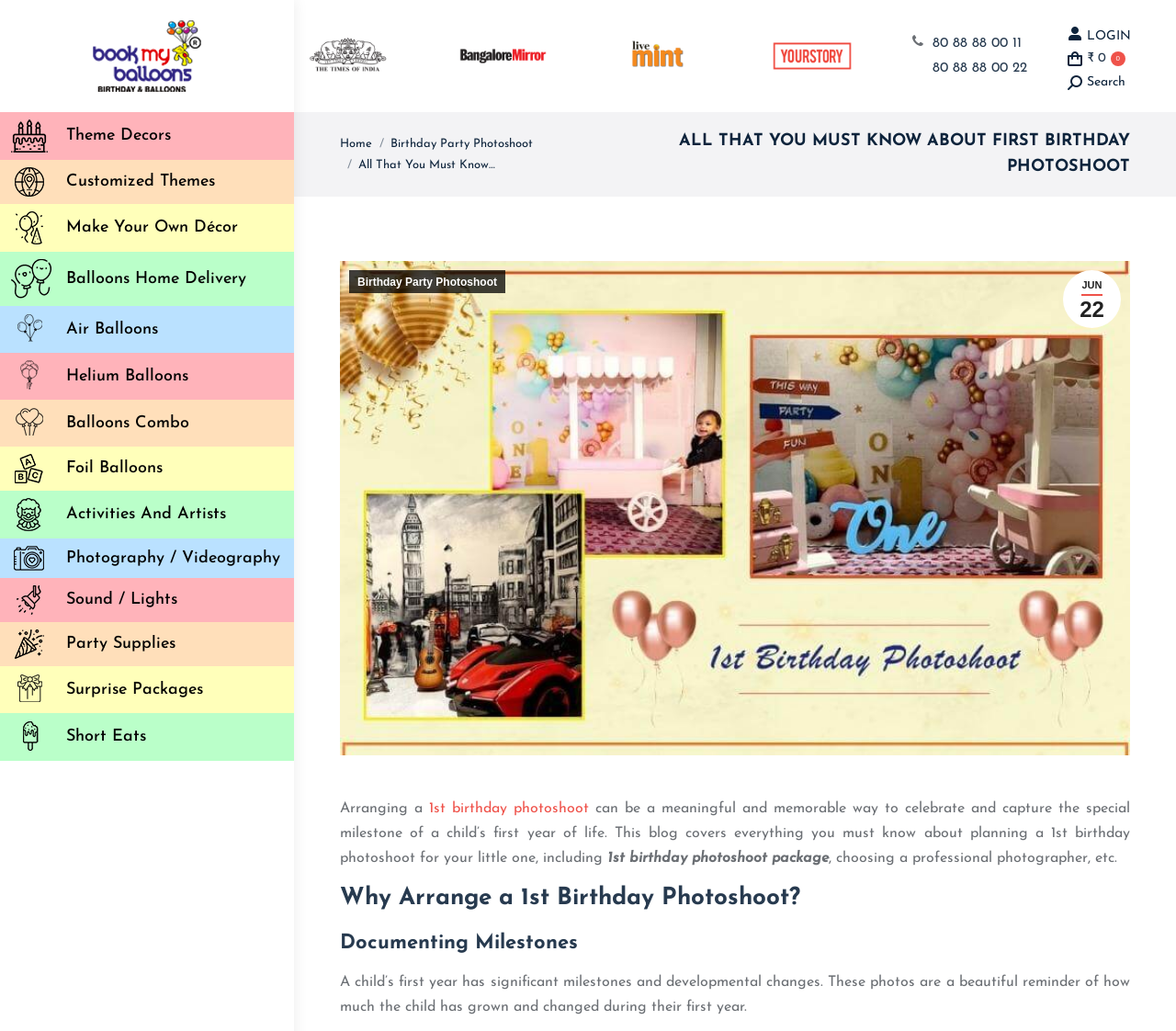Locate the bounding box coordinates of the clickable part needed for the task: "View Photography / Videography services".

[0.0, 0.522, 0.25, 0.561]